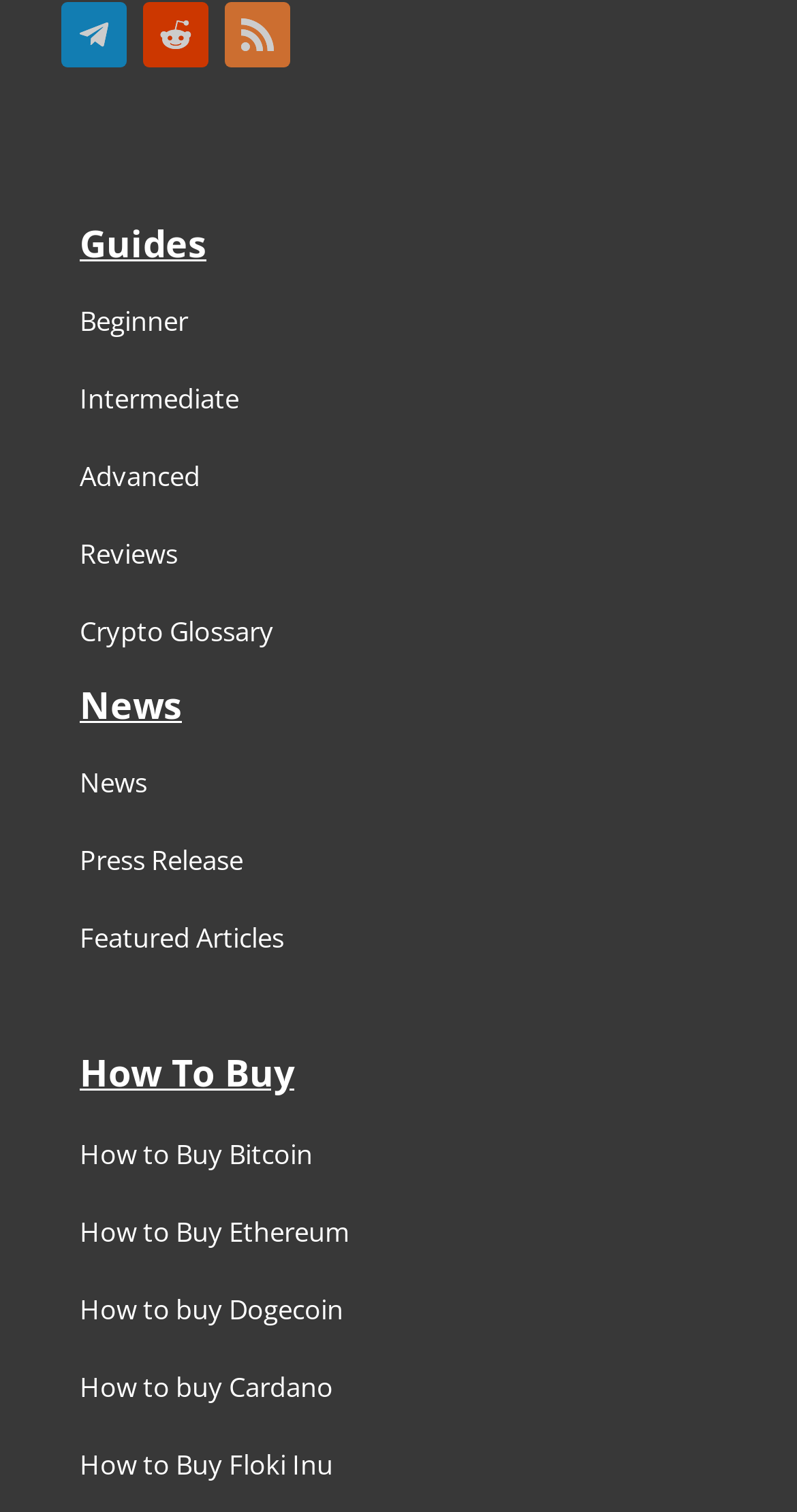Provide a one-word or short-phrase answer to the question:
What is the last item in the How To Buy section?

How to Buy Floki Inu